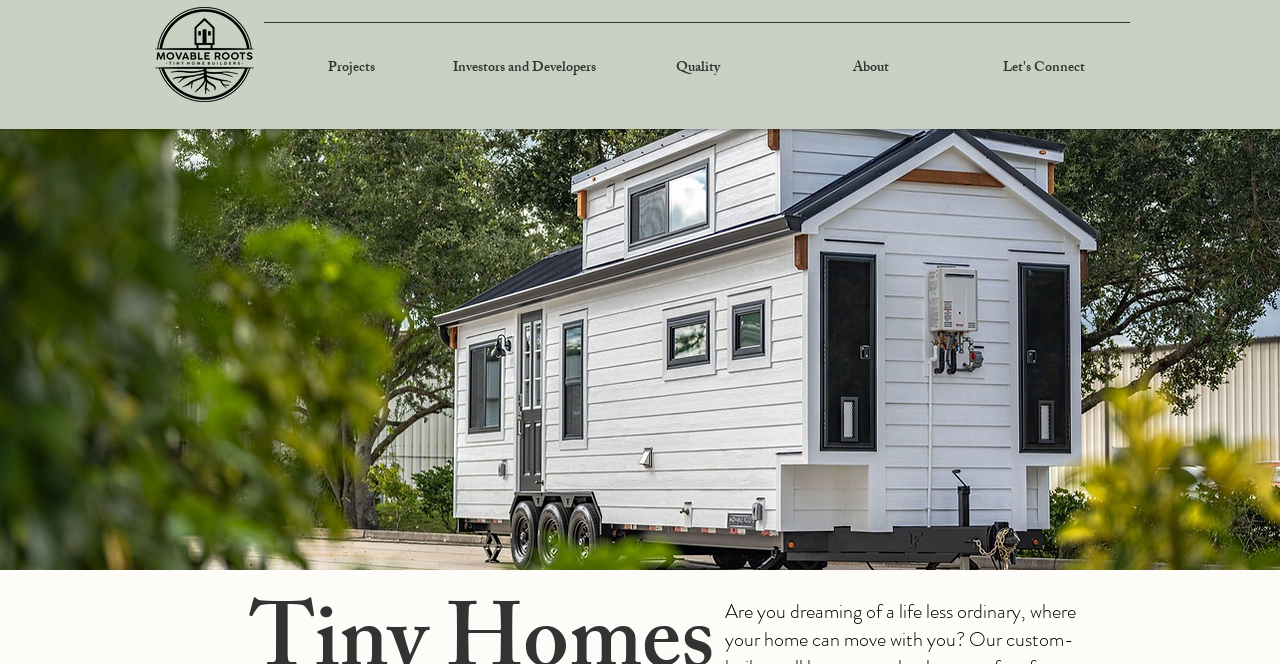Give a short answer using one word or phrase for the question:
What is the main image on the webpage?

Custom Tiny Home